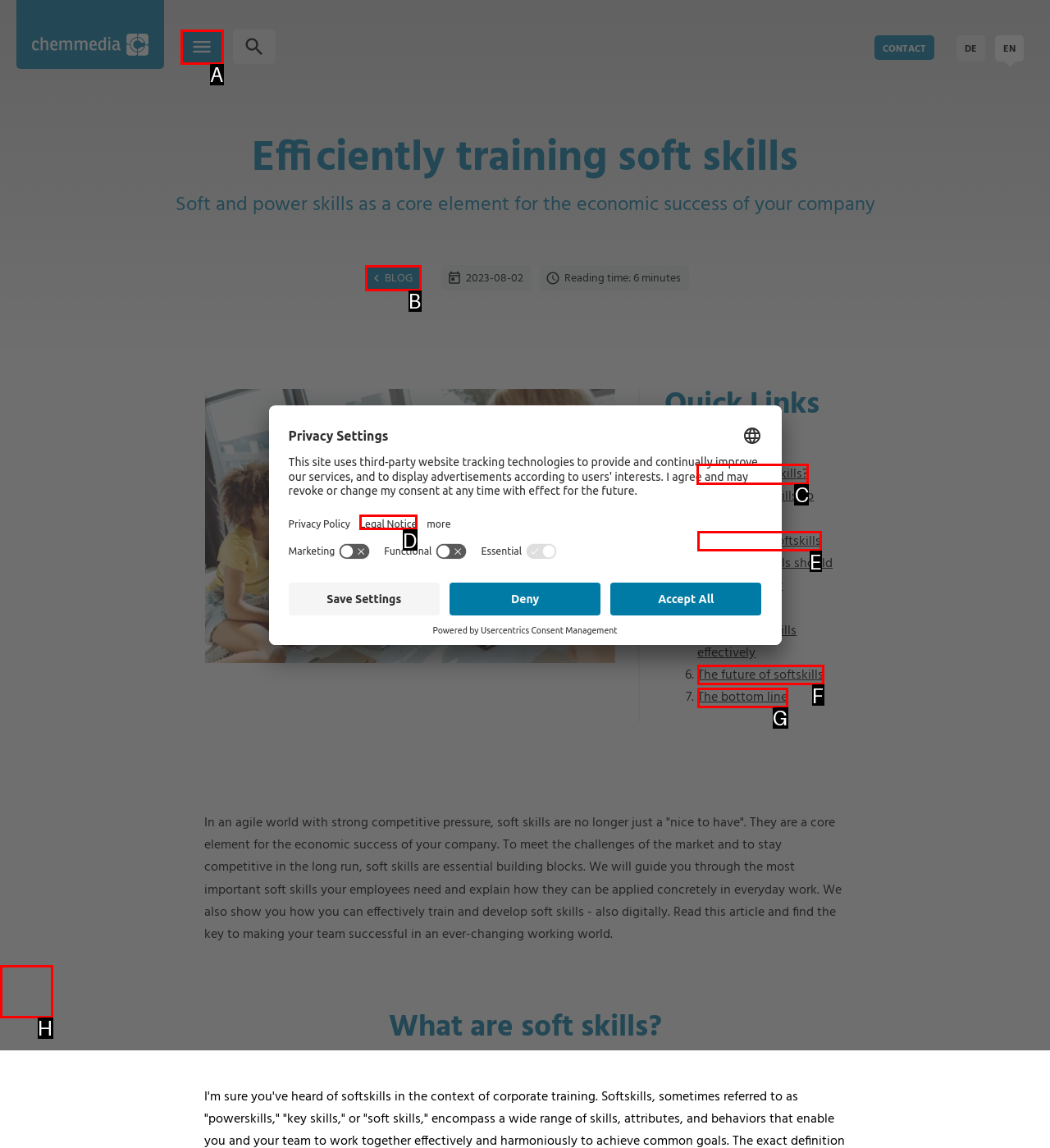Identify the HTML element to select in order to accomplish the following task: Click on the 'Wisconsin Public Radio' link
Reply with the letter of the chosen option from the given choices directly.

None